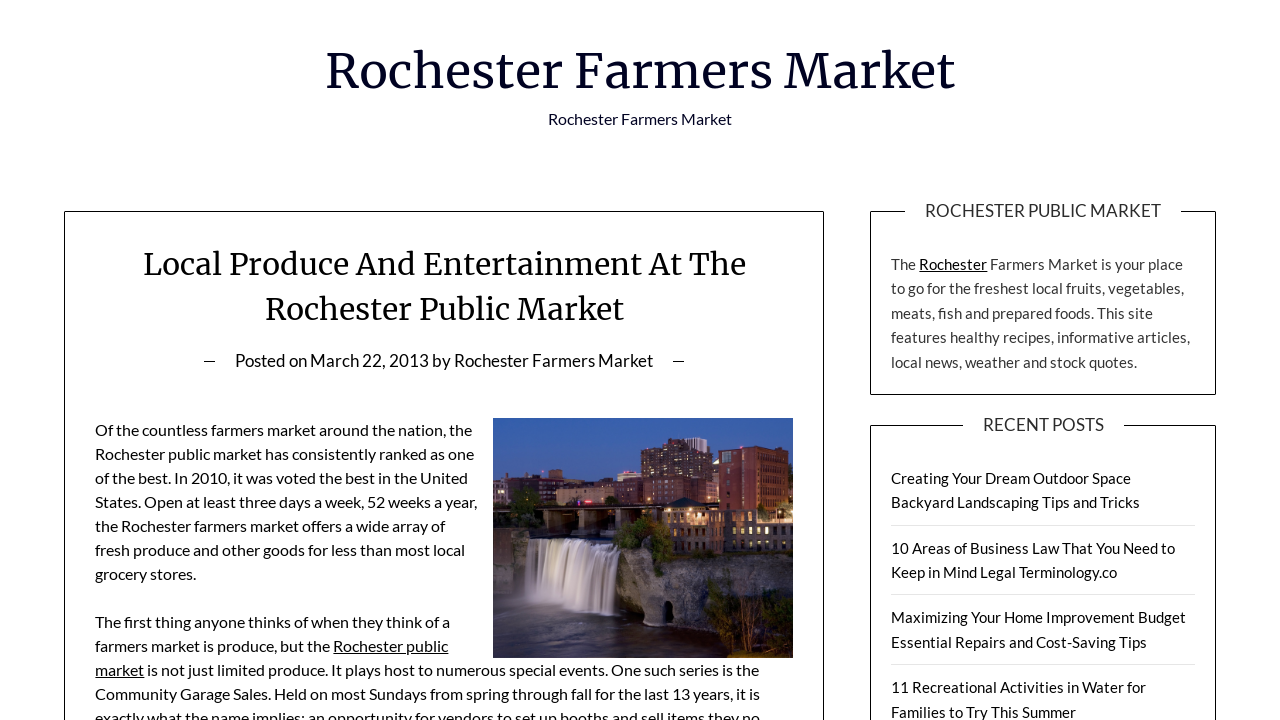Identify the bounding box for the UI element that is described as follows: "Rochester".

[0.718, 0.354, 0.771, 0.379]